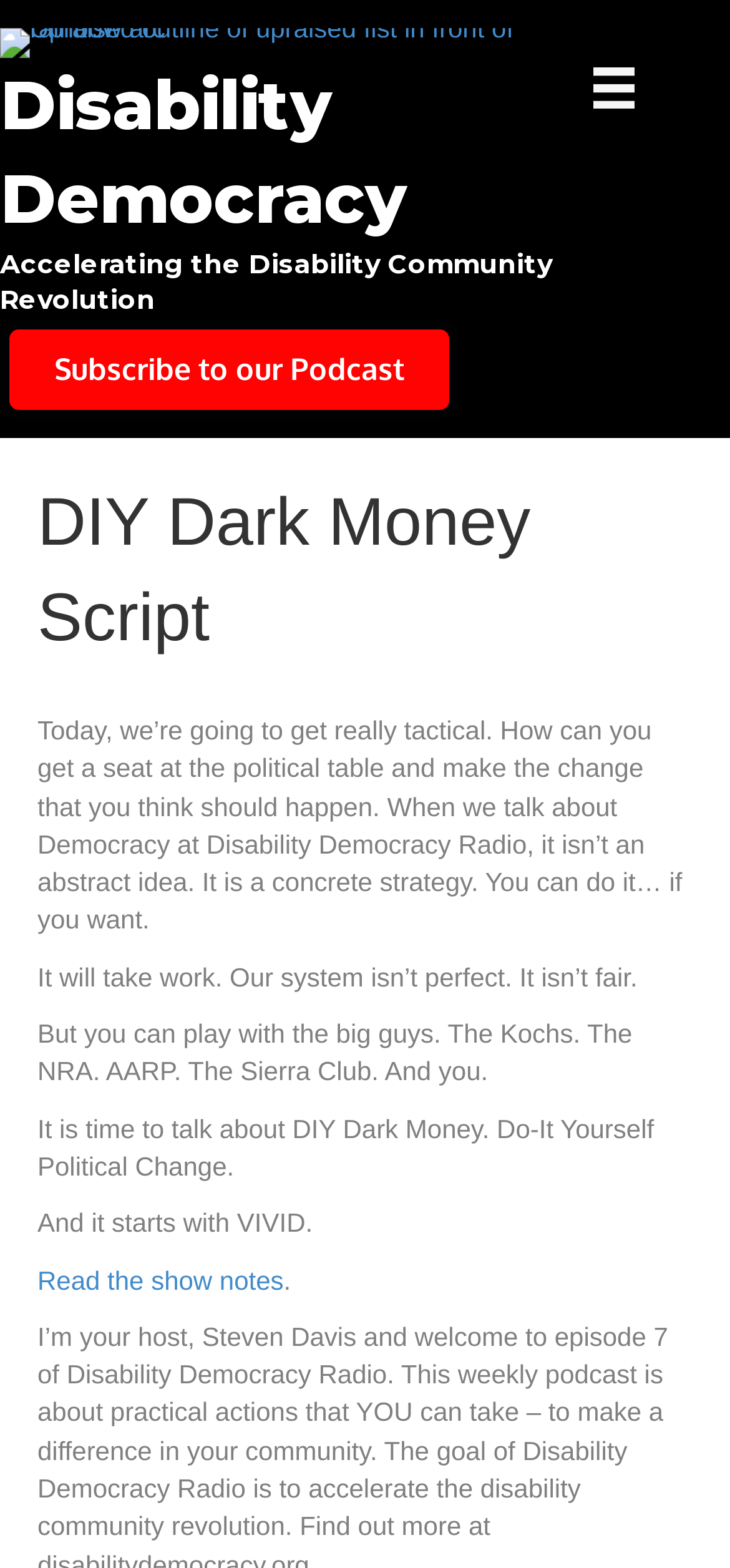Given the element description: "Research", predict the bounding box coordinates of this UI element. The coordinates must be four float numbers between 0 and 1, given as [left, top, right, bottom].

None